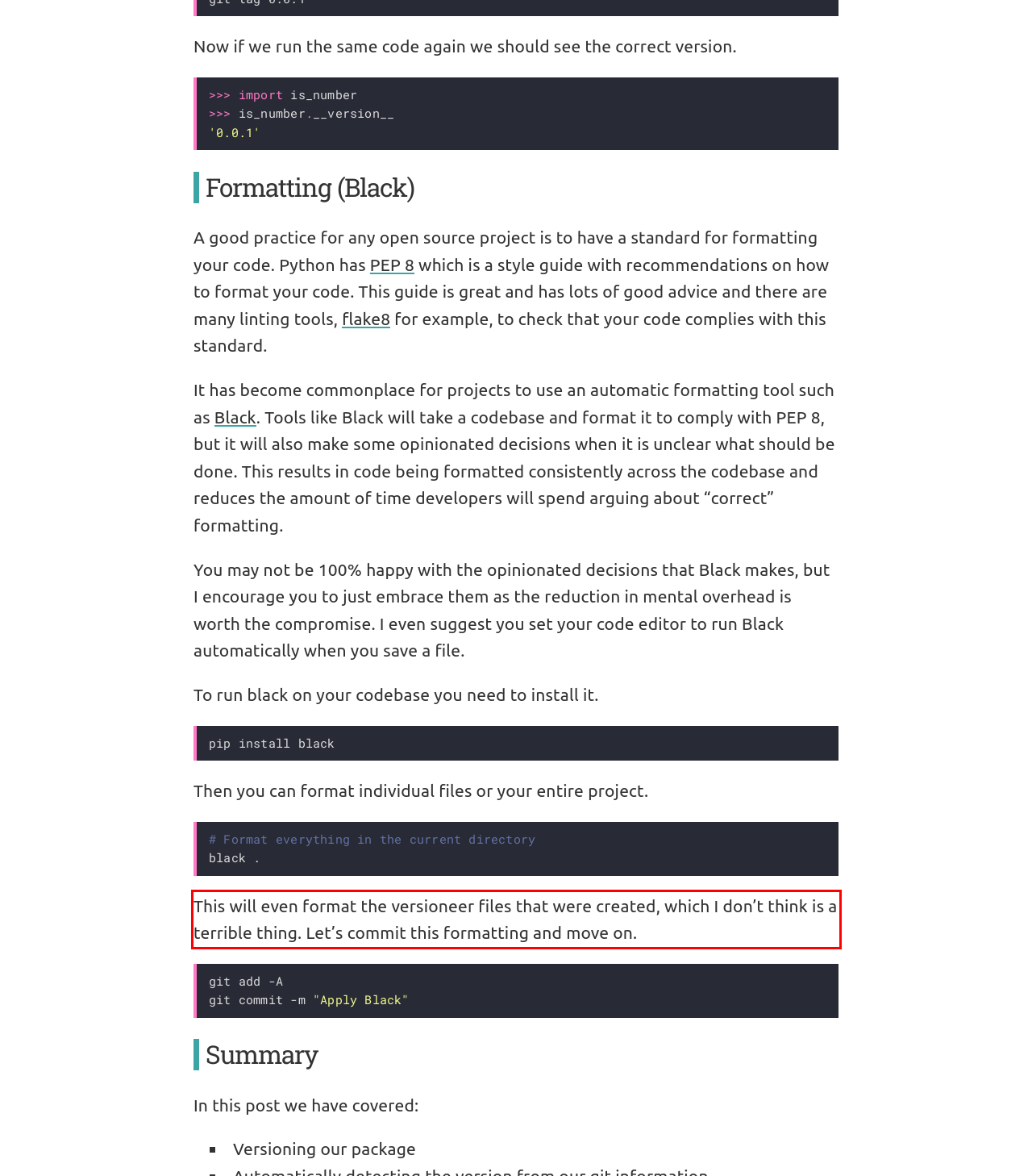Look at the provided screenshot of the webpage and perform OCR on the text within the red bounding box.

This will even format the versioneer files that were created, which I don’t think is a terrible thing. Let’s commit this formatting and move on.